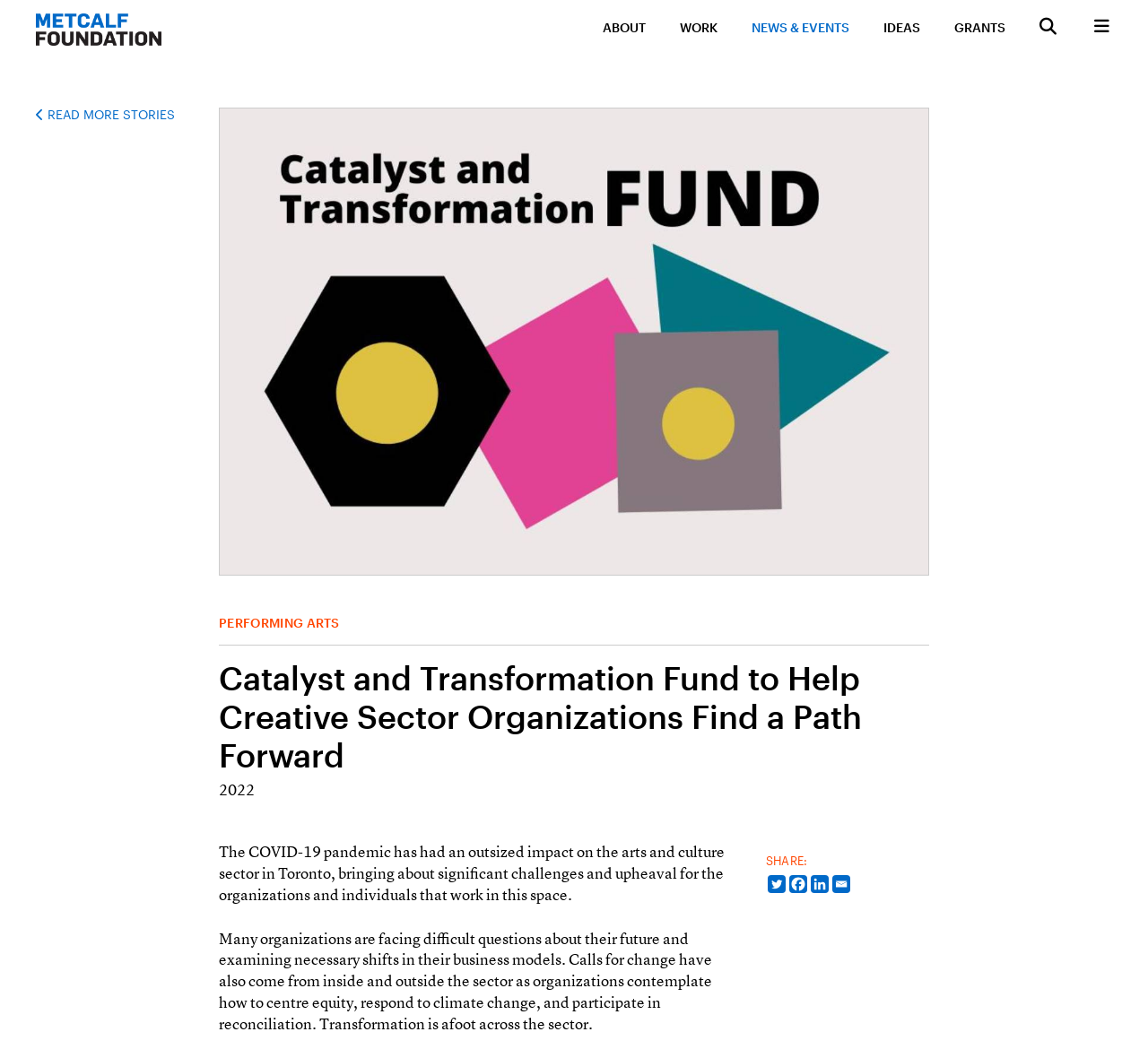What year is mentioned in the article?
Answer with a single word or short phrase according to what you see in the image.

2022